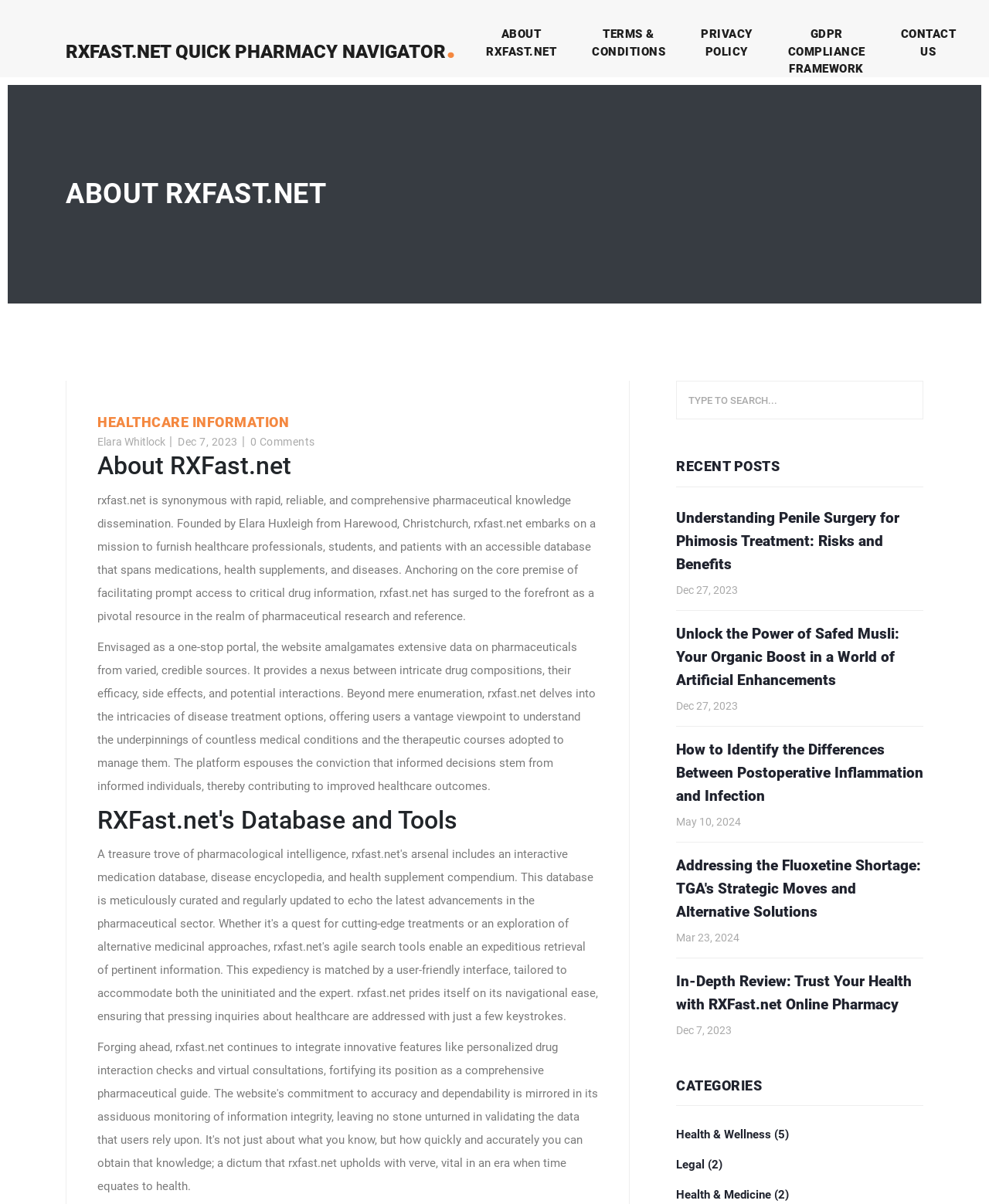How many categories are listed on the webpage?
Please answer the question with a detailed and comprehensive explanation.

The categories listed on the webpage are 'Health & Wellness', 'Legal', and 'Health & Medicine'. These categories are listed under the heading 'CATEGORIES'.